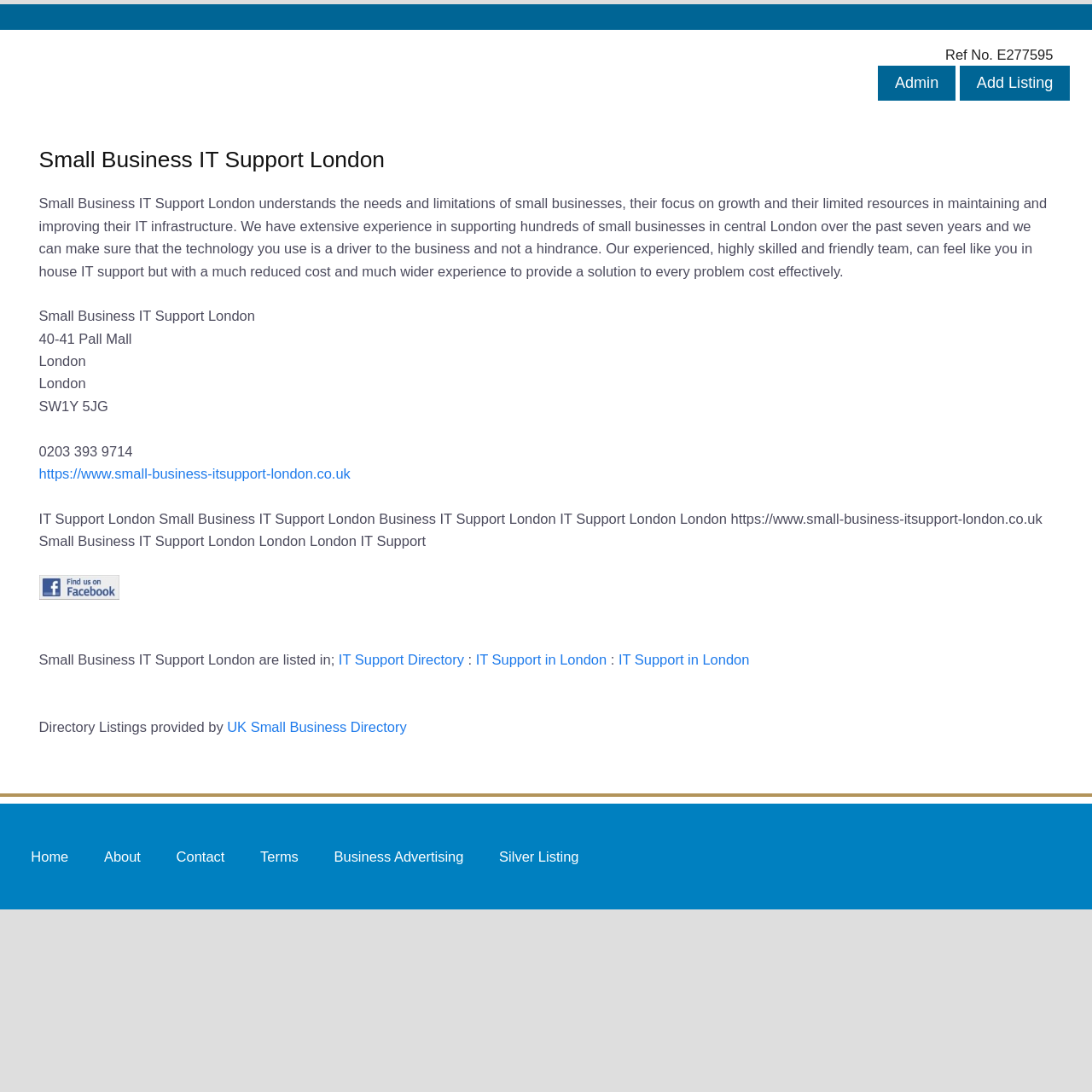What is the phone number of Small Business IT Support London?
Look at the image and answer with only one word or phrase.

0203 393 9714